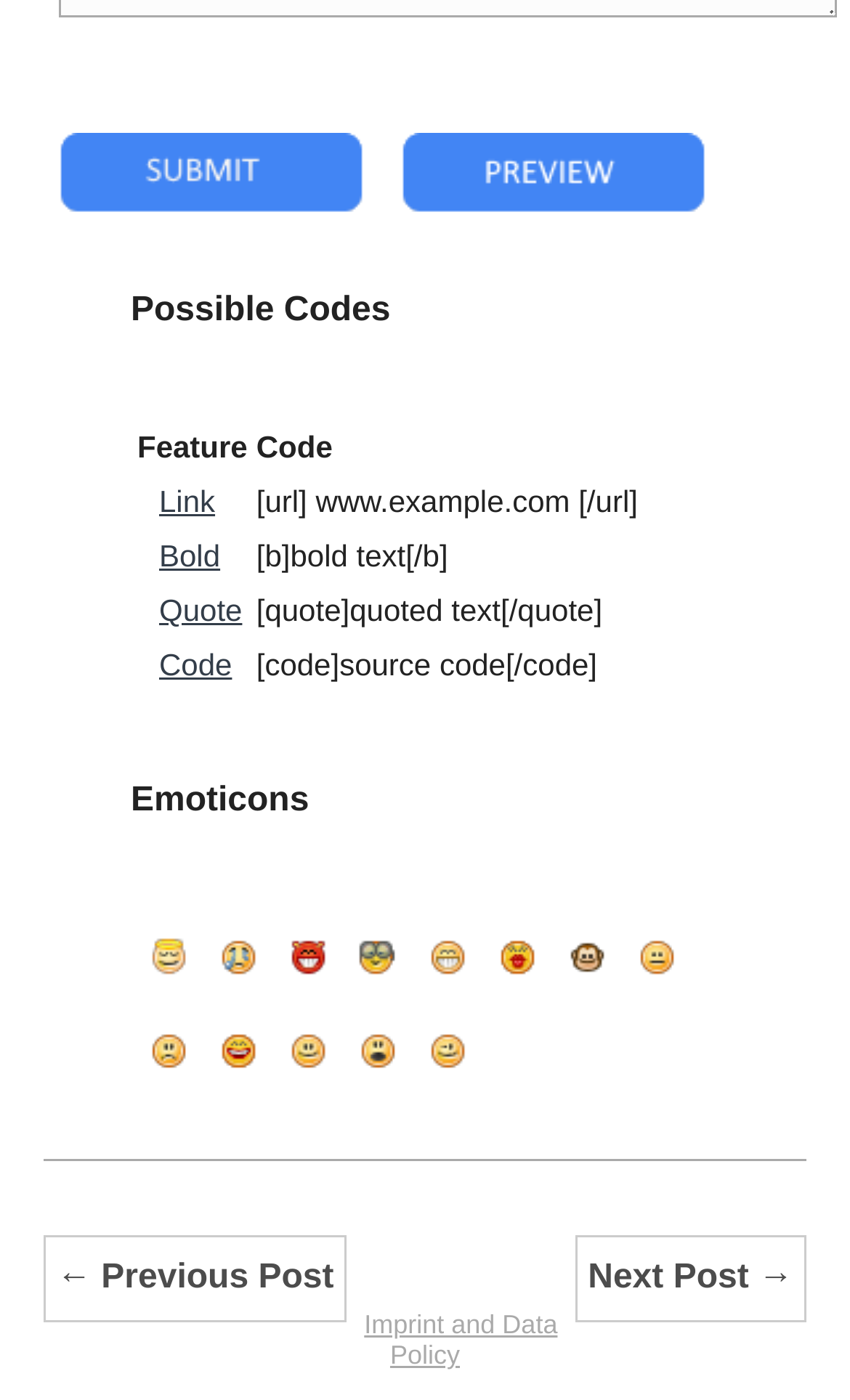How many columns are in the 'Possible Codes' table?
Using the picture, provide a one-word or short phrase answer.

2